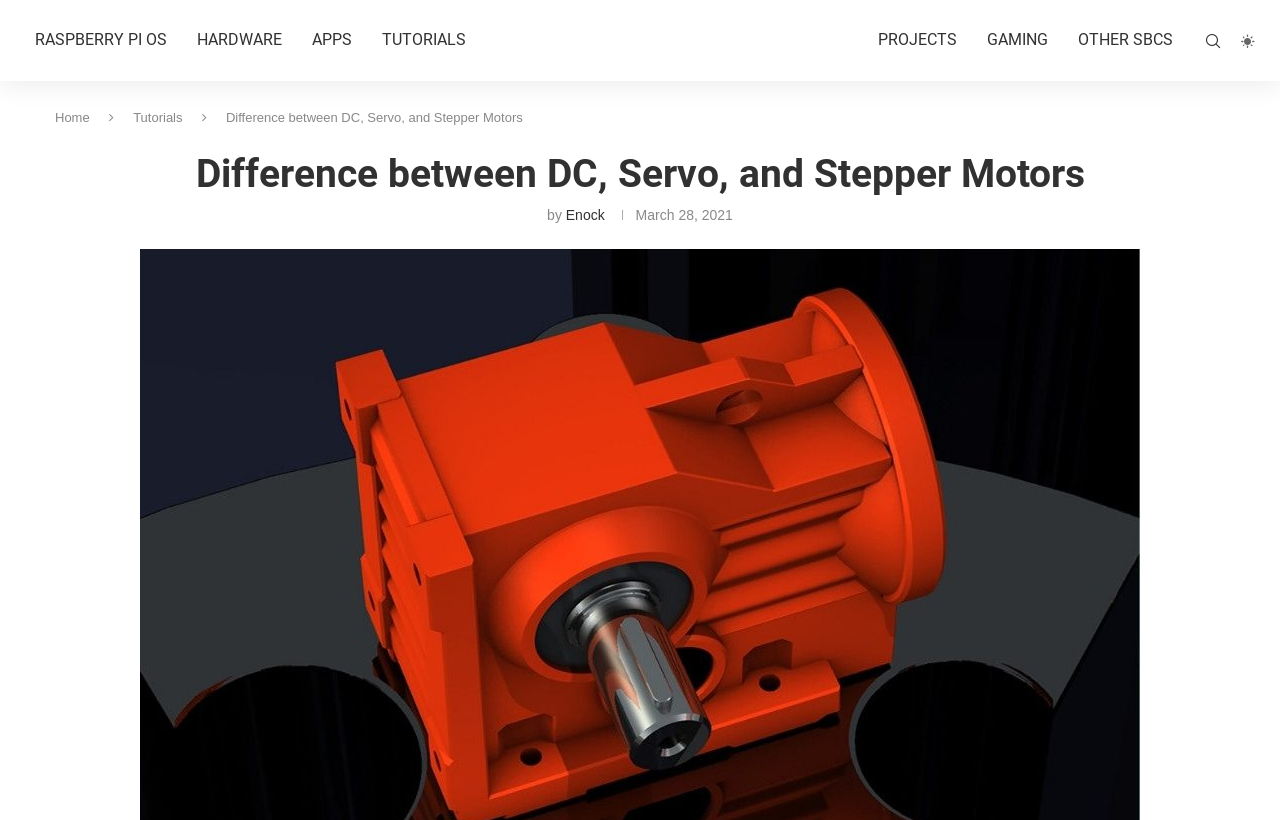Who is the author of this article?
Refer to the image and provide a one-word or short phrase answer.

Enock